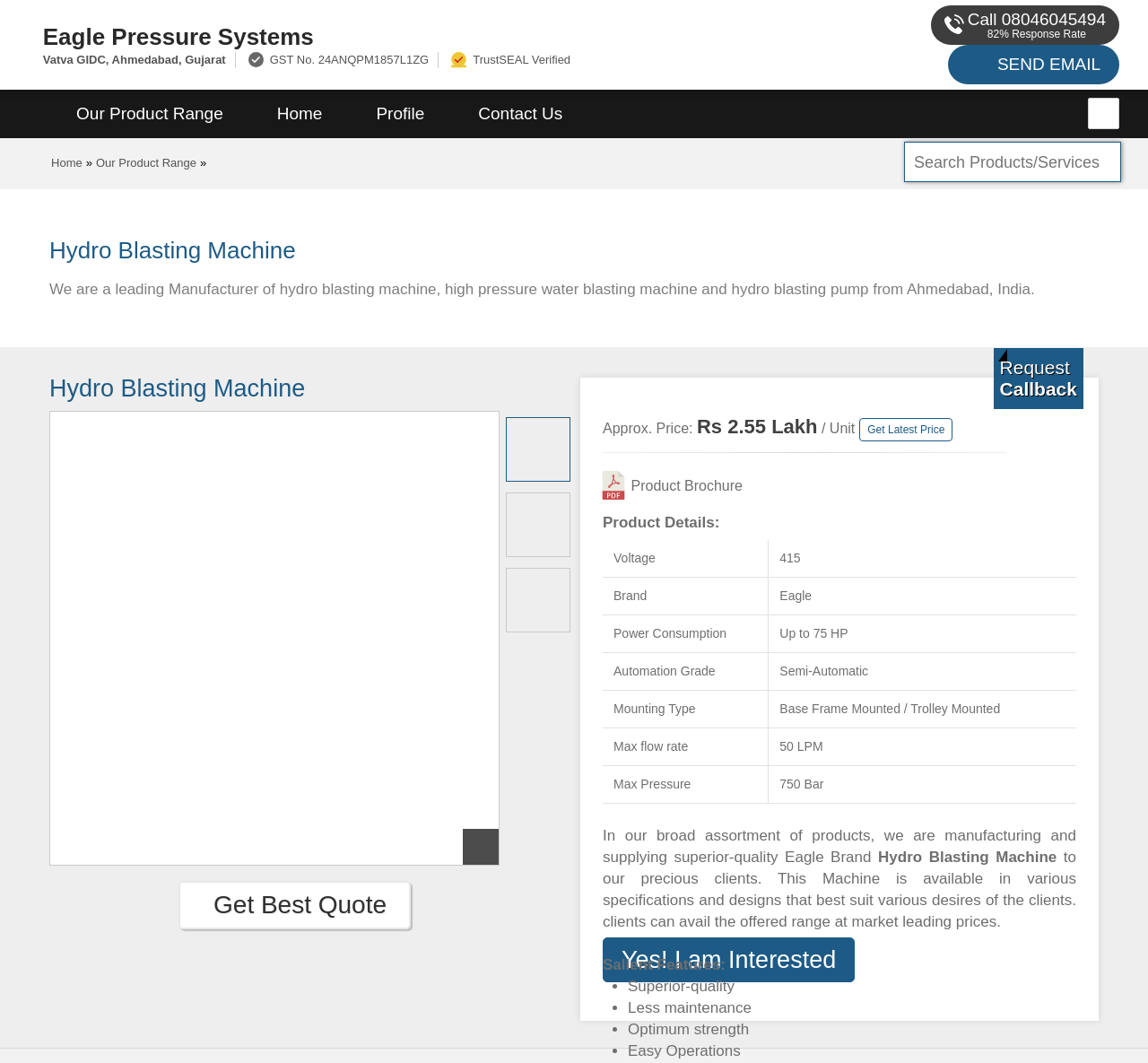Determine the bounding box for the described HTML element: "Home". Ensure the coordinates are four float numbers between 0 and 1 in the format [left, top, right, bottom].

[0.218, 0.084, 0.304, 0.13]